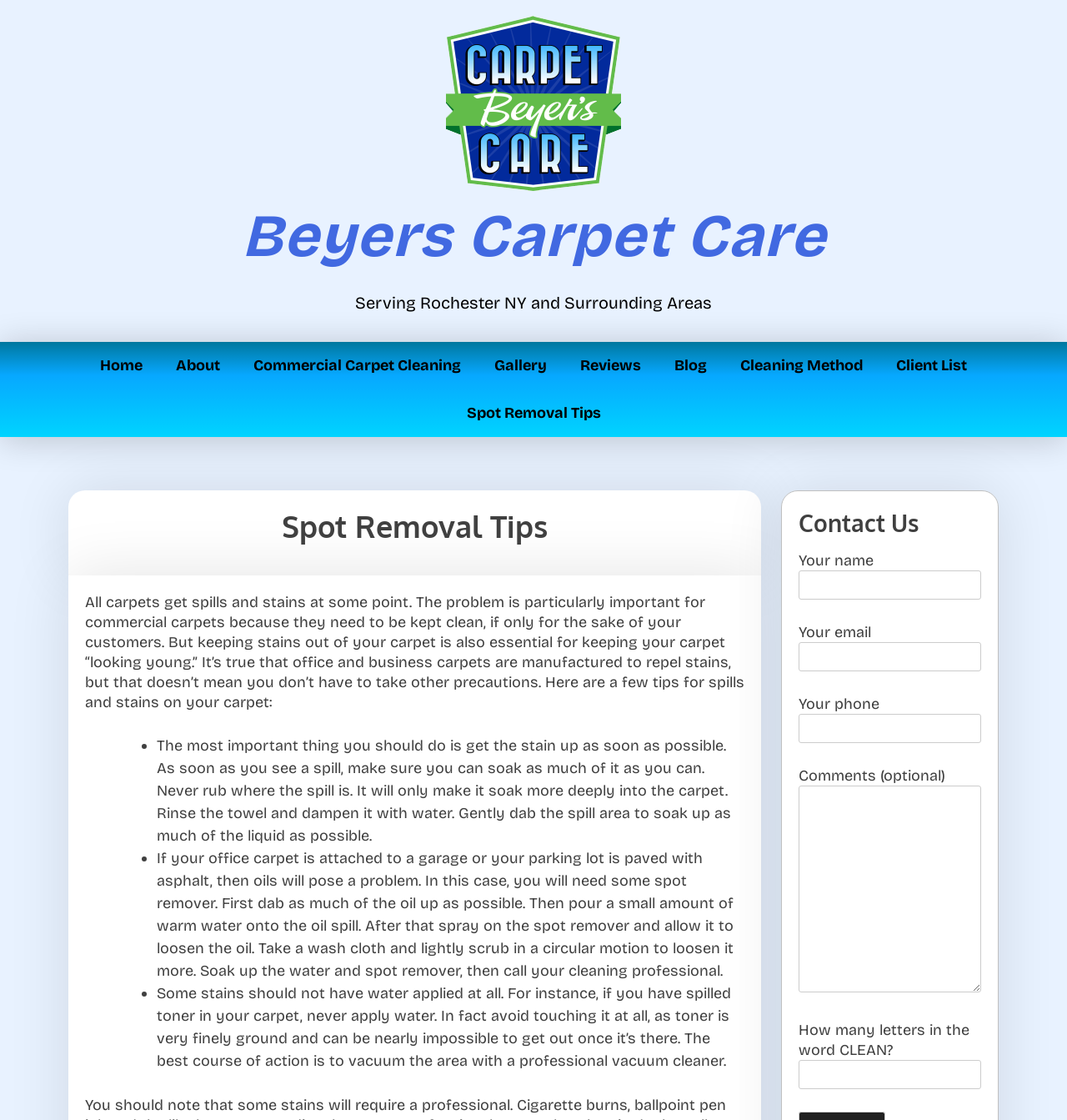What is the company name?
Using the image as a reference, answer the question in detail.

The company name can be found in the top-left corner of the webpage, where it is written as 'Beyers Carpet Care' in a heading element.